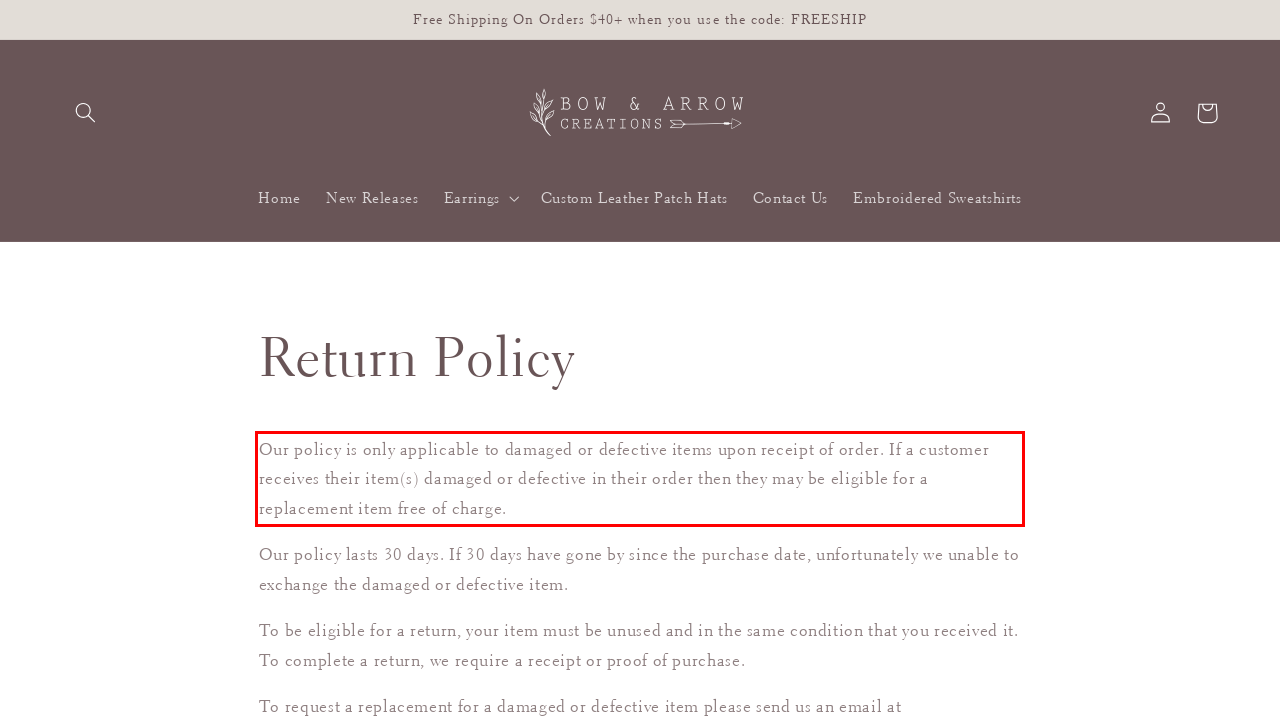Given a screenshot of a webpage, locate the red bounding box and extract the text it encloses.

Our policy is only applicable to damaged or defective items upon receipt of order. If a customer receives their item(s) damaged or defective in their order then they may be eligible for a replacement item free of charge.